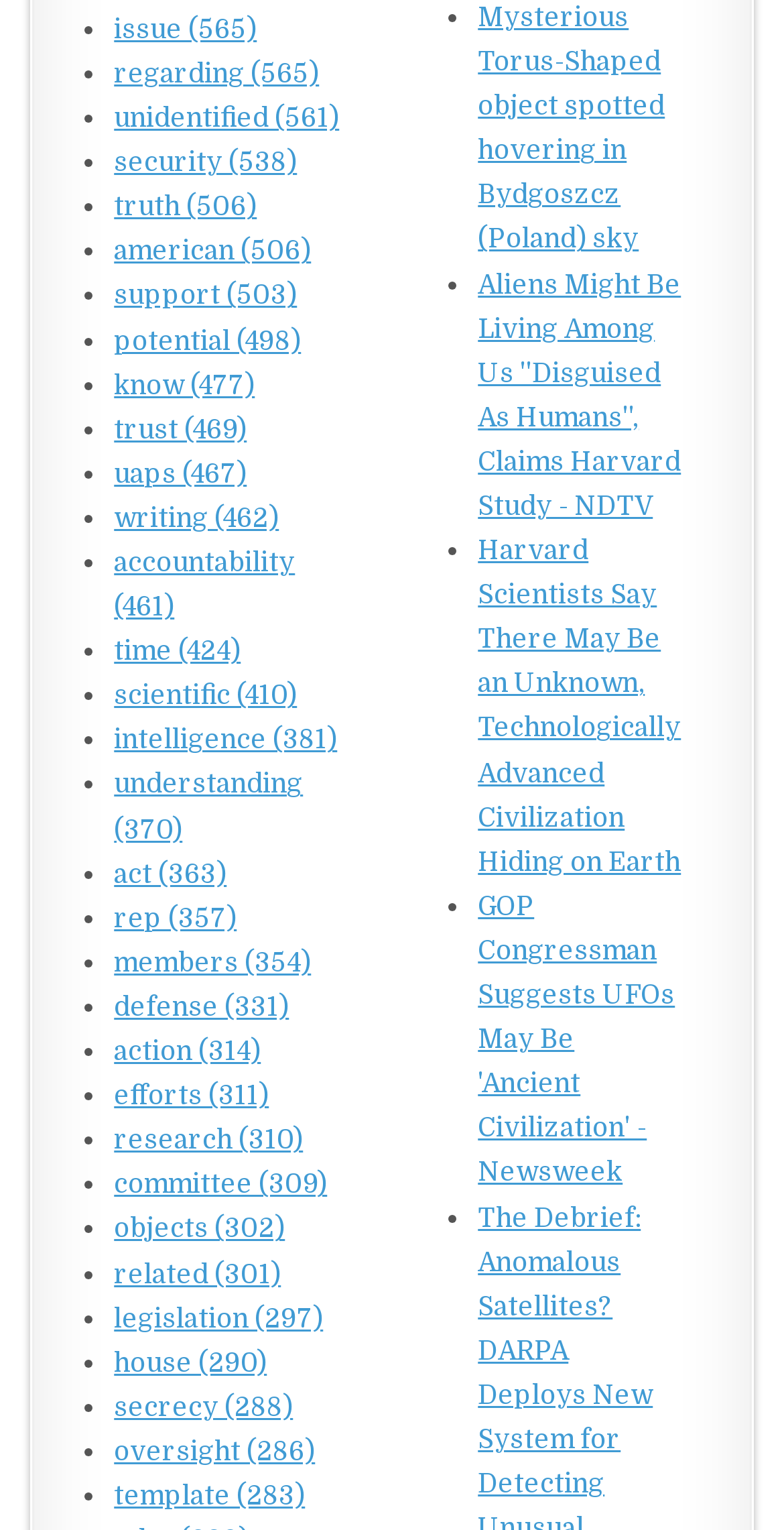Determine the bounding box coordinates for the clickable element required to fulfill the instruction: "check 'security (538)'". Provide the coordinates as four float numbers between 0 and 1, i.e., [left, top, right, bottom].

[0.146, 0.096, 0.379, 0.116]